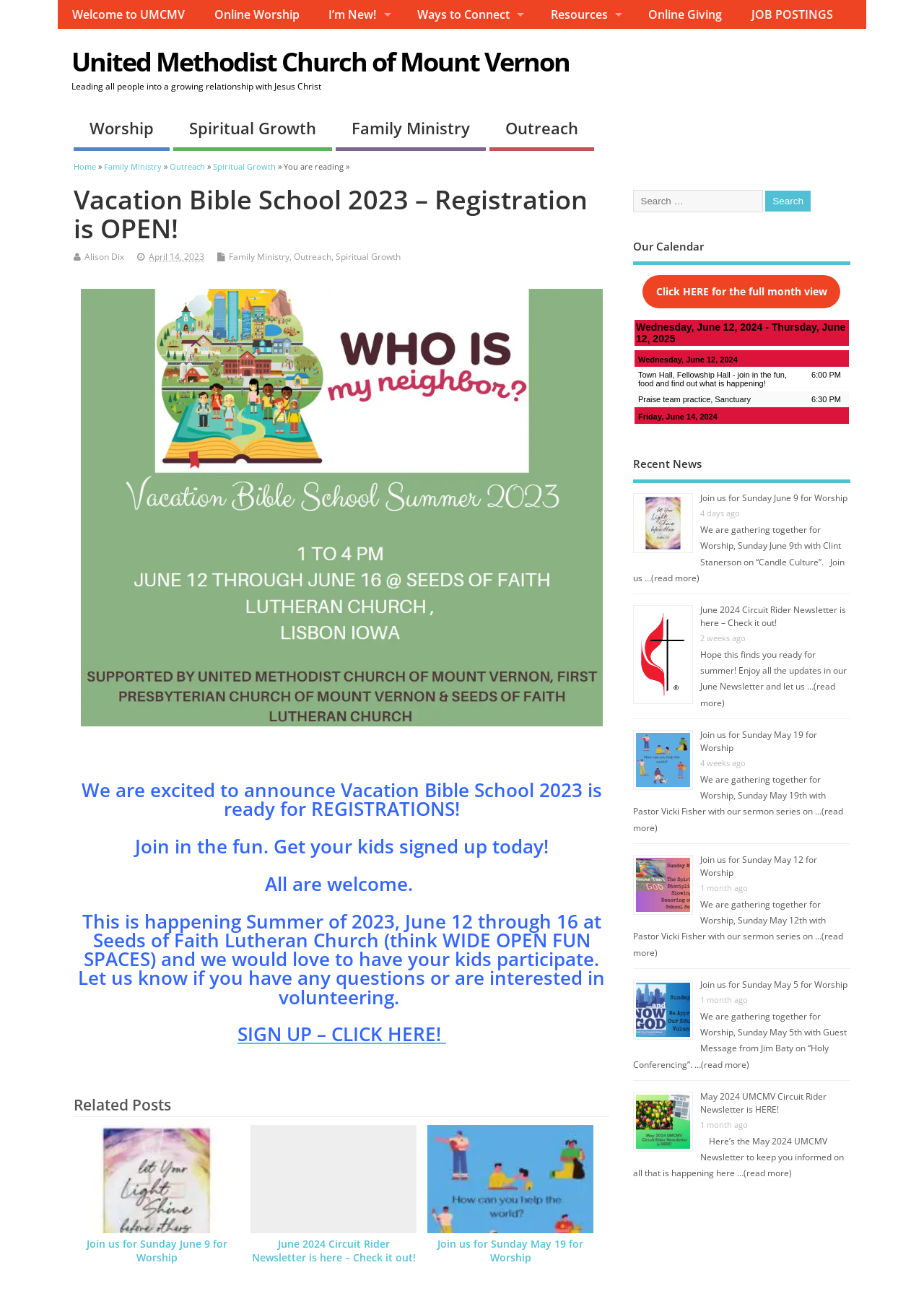Could you provide the bounding box coordinates for the portion of the screen to click to complete this instruction: "View the full month calendar"?

[0.695, 0.211, 0.909, 0.236]